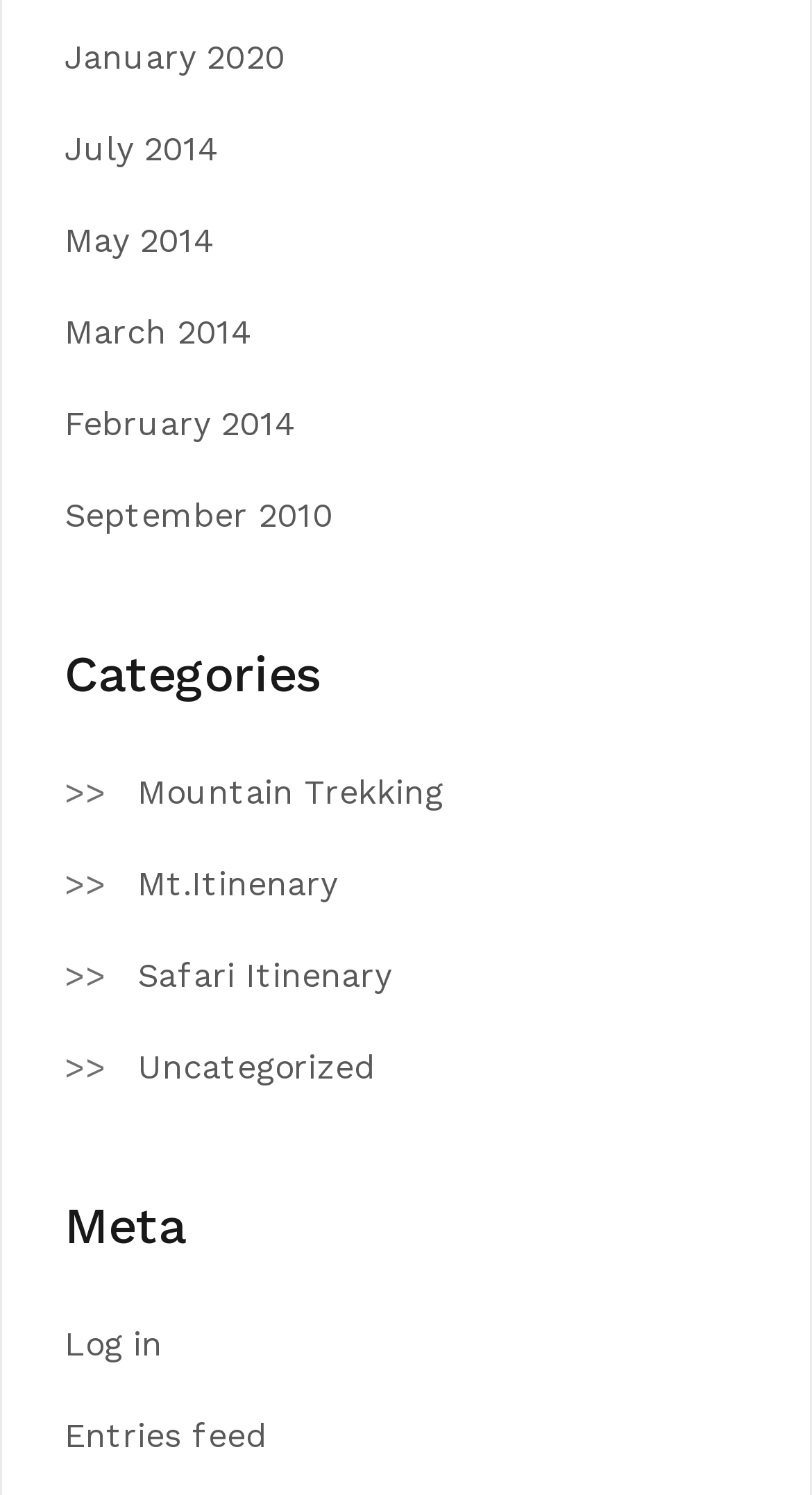Locate the bounding box coordinates of the item that should be clicked to fulfill the instruction: "Explore Mountain Trekking category".

[0.169, 0.514, 0.546, 0.547]